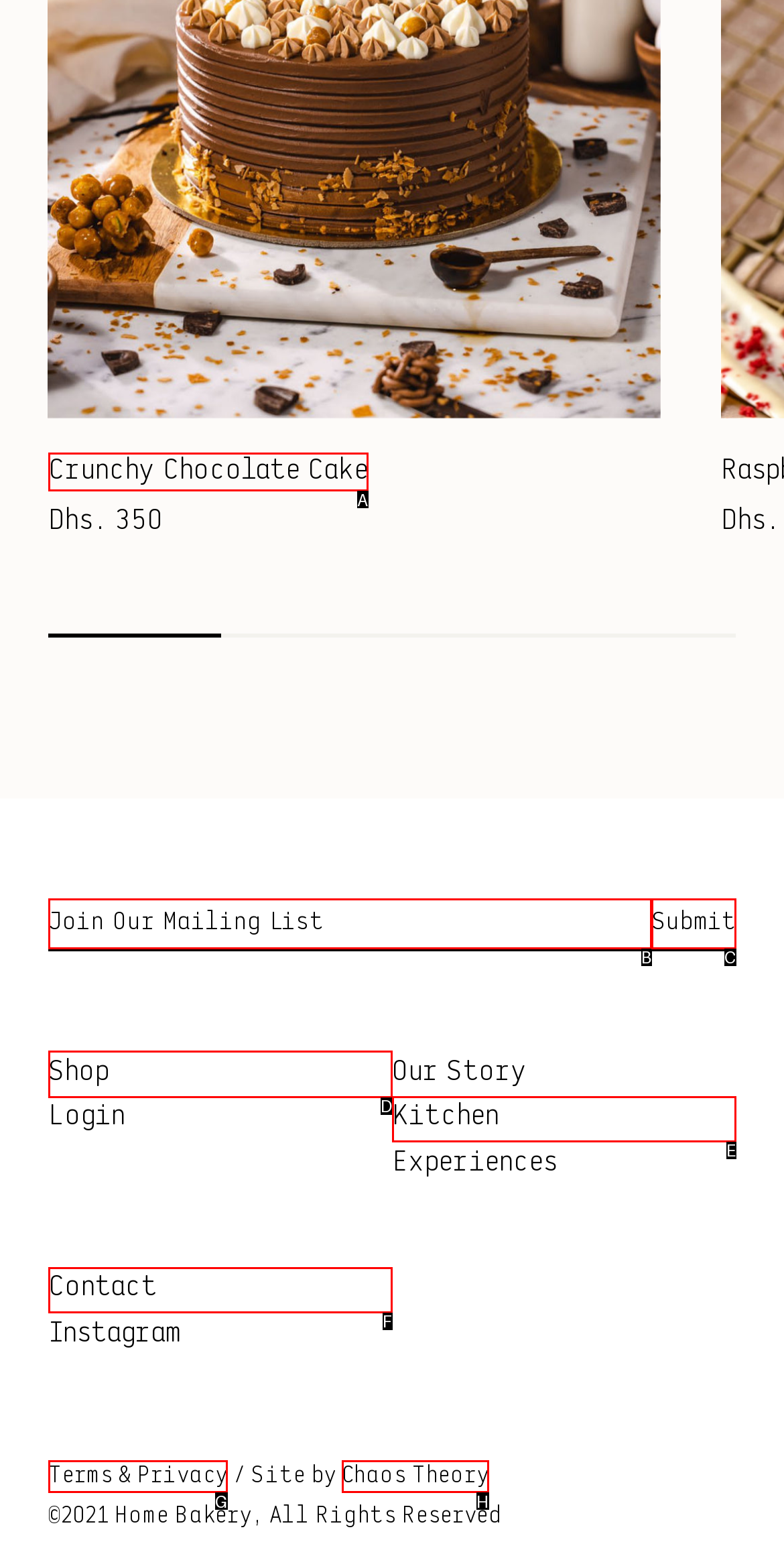Figure out which option to click to perform the following task: Click on the Shop link
Provide the letter of the correct option in your response.

D